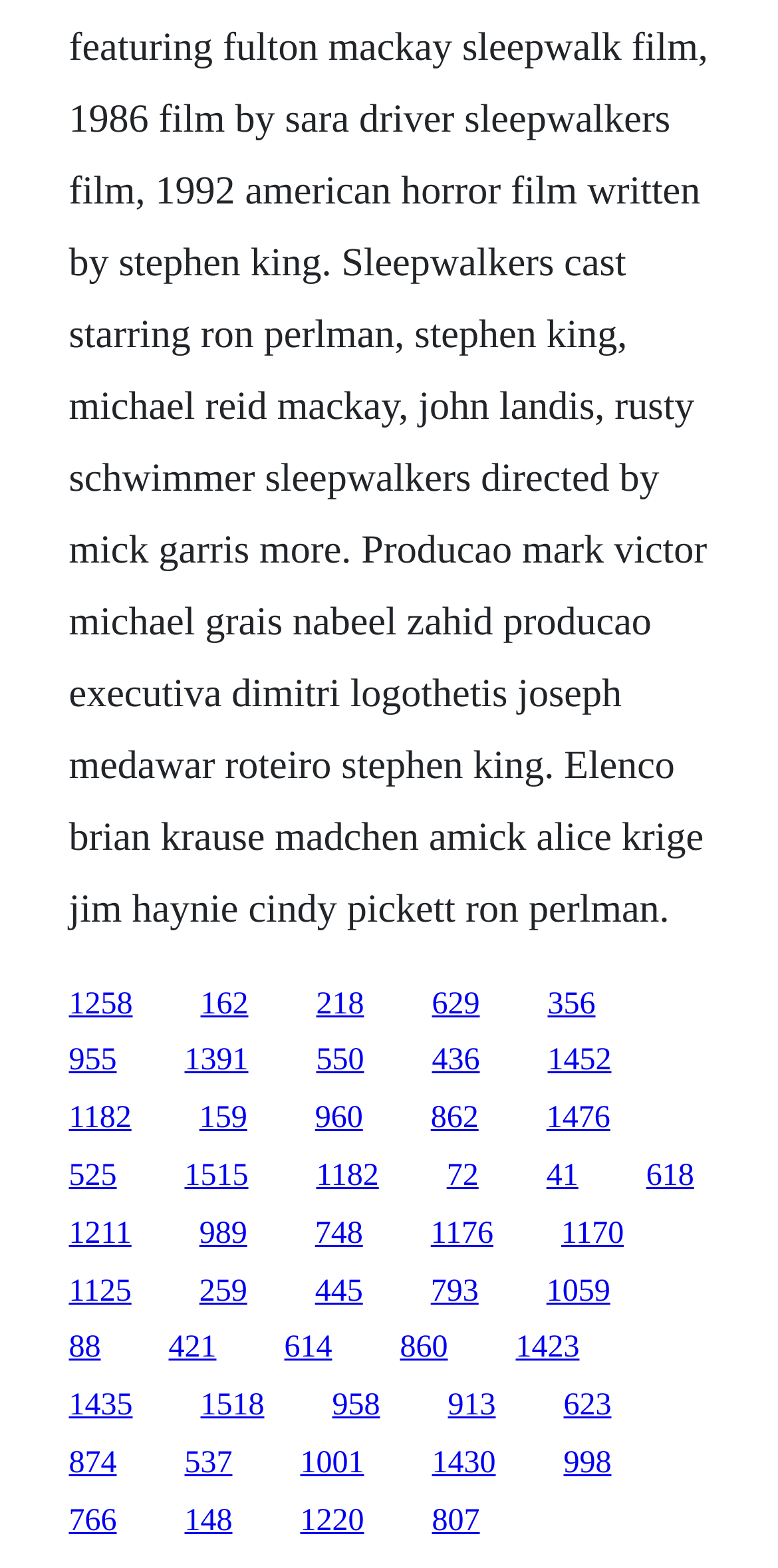Identify the bounding box coordinates of the clickable region necessary to fulfill the following instruction: "visit the second page". The bounding box coordinates should be four float numbers between 0 and 1, i.e., [left, top, right, bottom].

[0.704, 0.666, 0.786, 0.688]